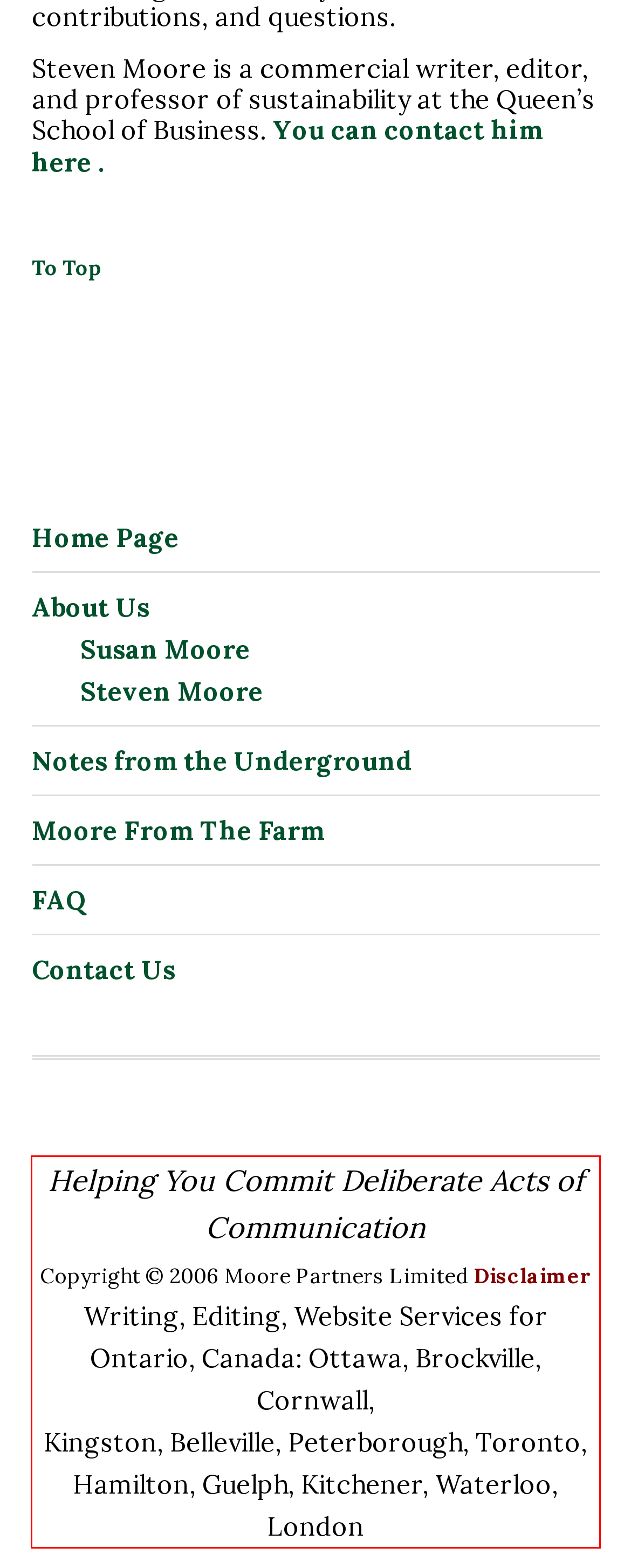Analyze the screenshot of the webpage that features a red bounding box and recognize the text content enclosed within this red bounding box.

Helping You Commit Deliberate Acts of Communication Copyright © 2006 Moore Partners Limited Disclaimer Writing, Editing, Website Services for Ontario, Canada: Ottawa, Brockville, Cornwall, Kingston, Belleville, Peterborough, Toronto, Hamilton, Guelph, Kitchener, Waterloo, London